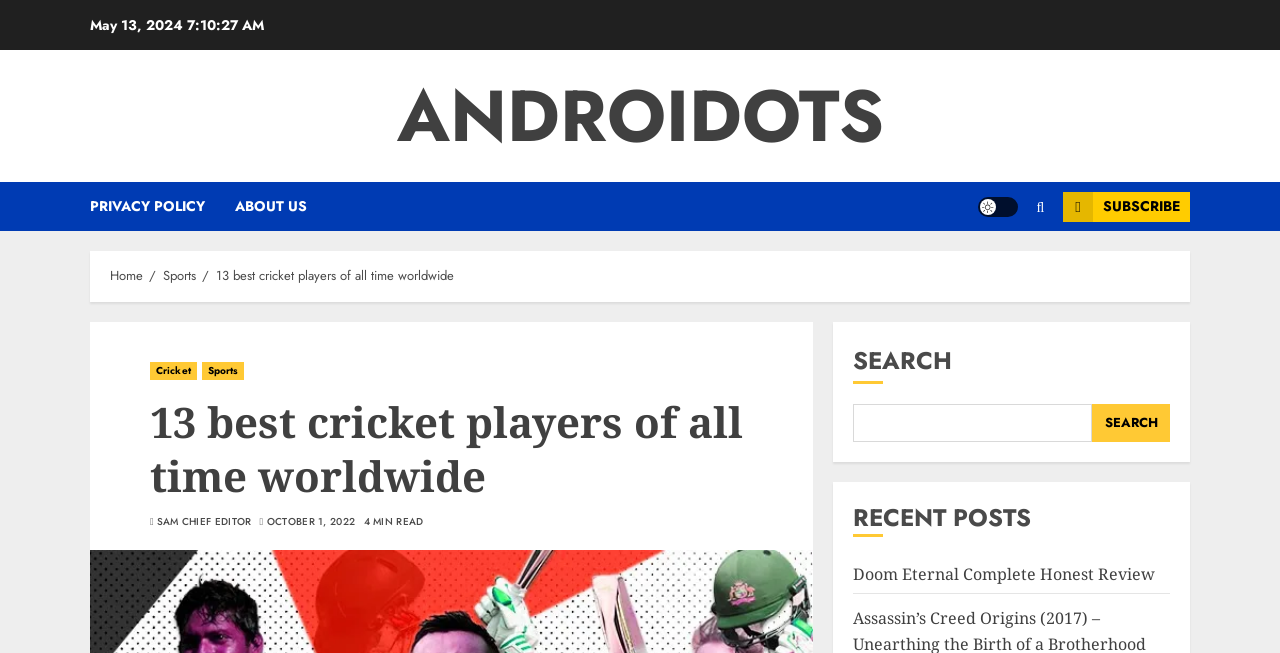Extract the bounding box for the UI element that matches this description: "parent_node: SEARCH name="s"".

[0.667, 0.619, 0.853, 0.677]